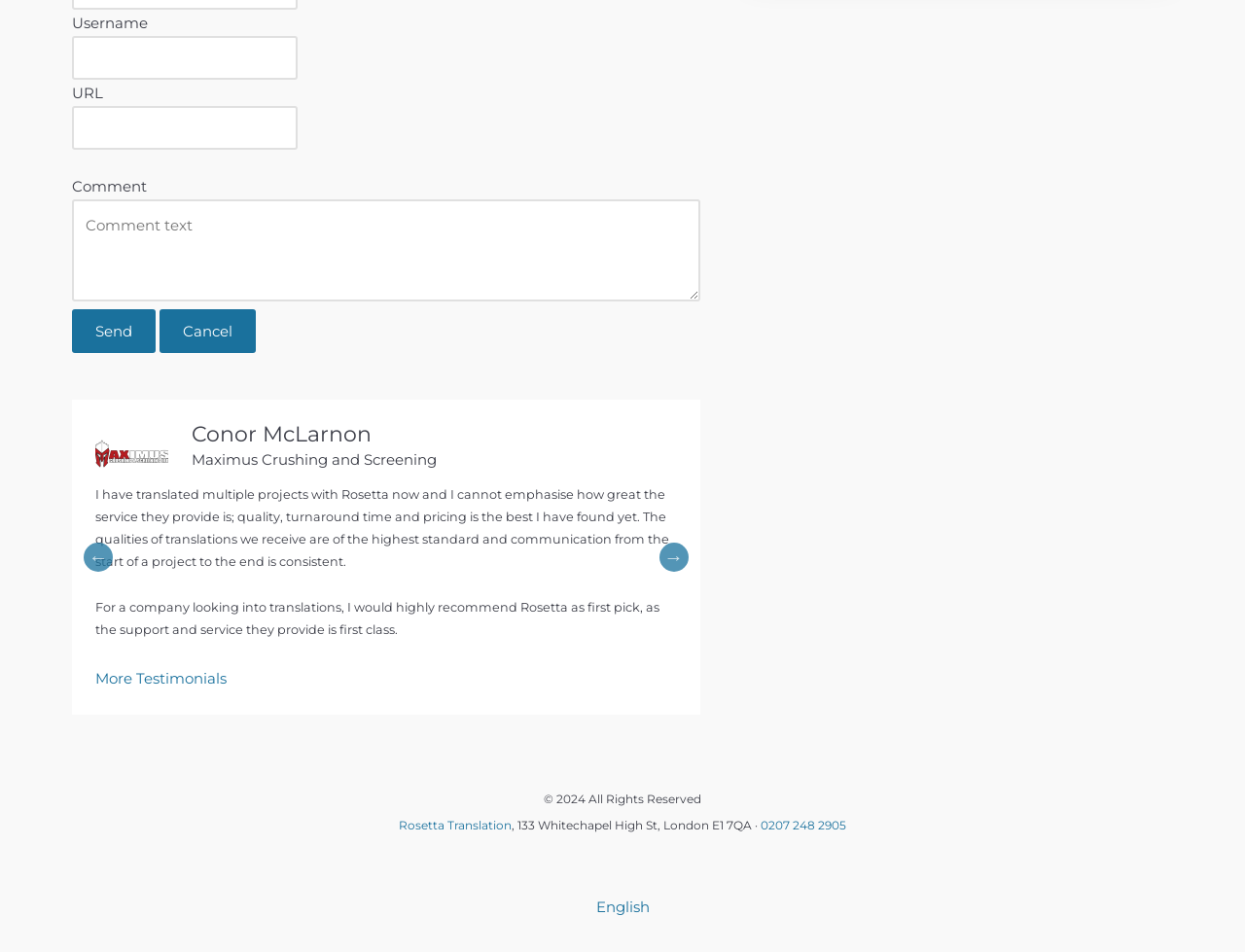Refer to the screenshot and give an in-depth answer to this question: How many options are there in the dropdown list?

I found a dropdown list with an option 'Maximus Crushing and Screening logo Conor McLarnon Maximus Crushing and Screening More Testimonials', so there is only 1 option in the dropdown list.